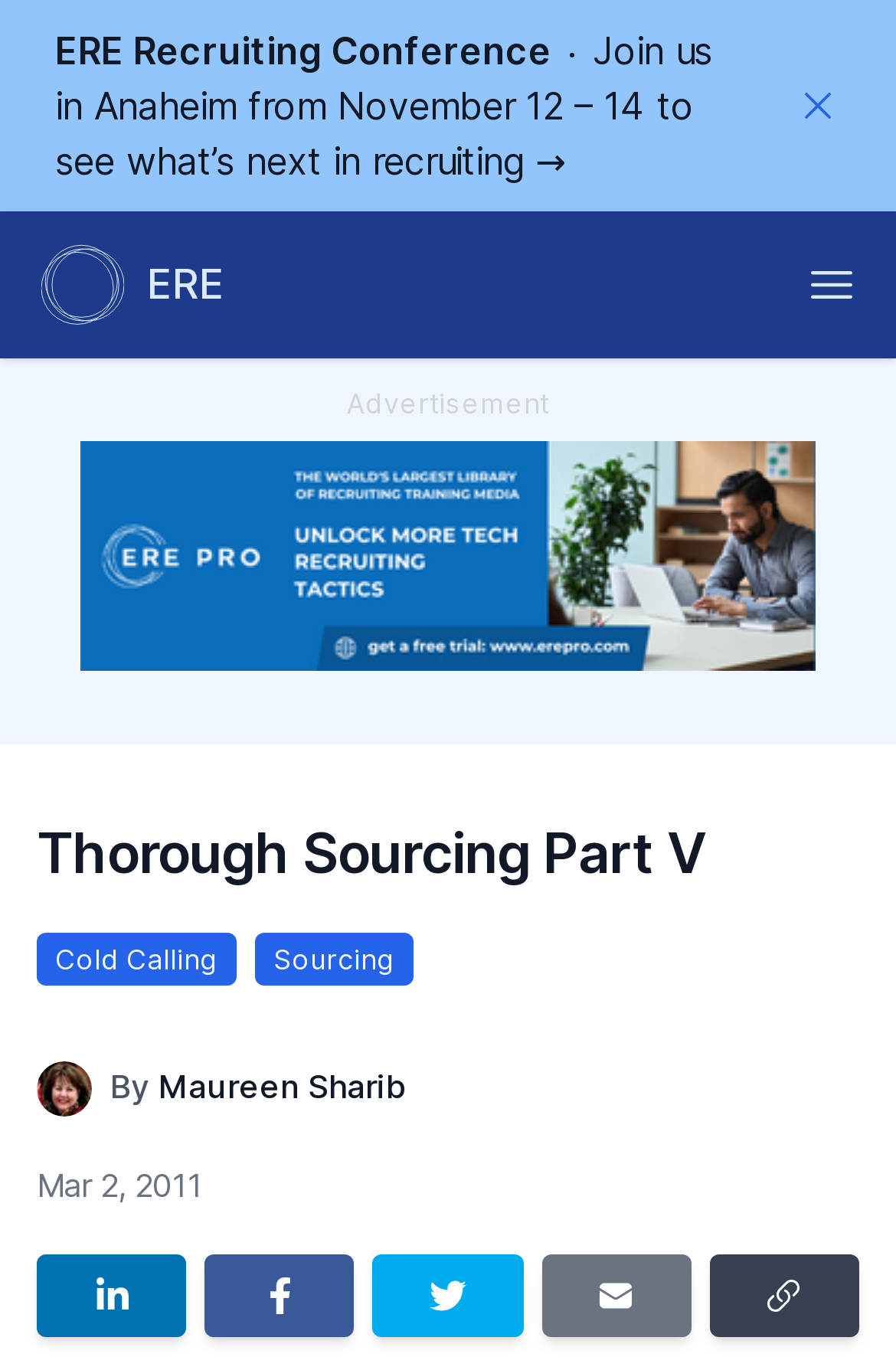Please find the bounding box coordinates in the format (top-left x, top-left y, bottom-right x, bottom-right y) for the given element description. Ensure the coordinates are floating point numbers between 0 and 1. Description: 1. Feedback, Notes and Comments.

None